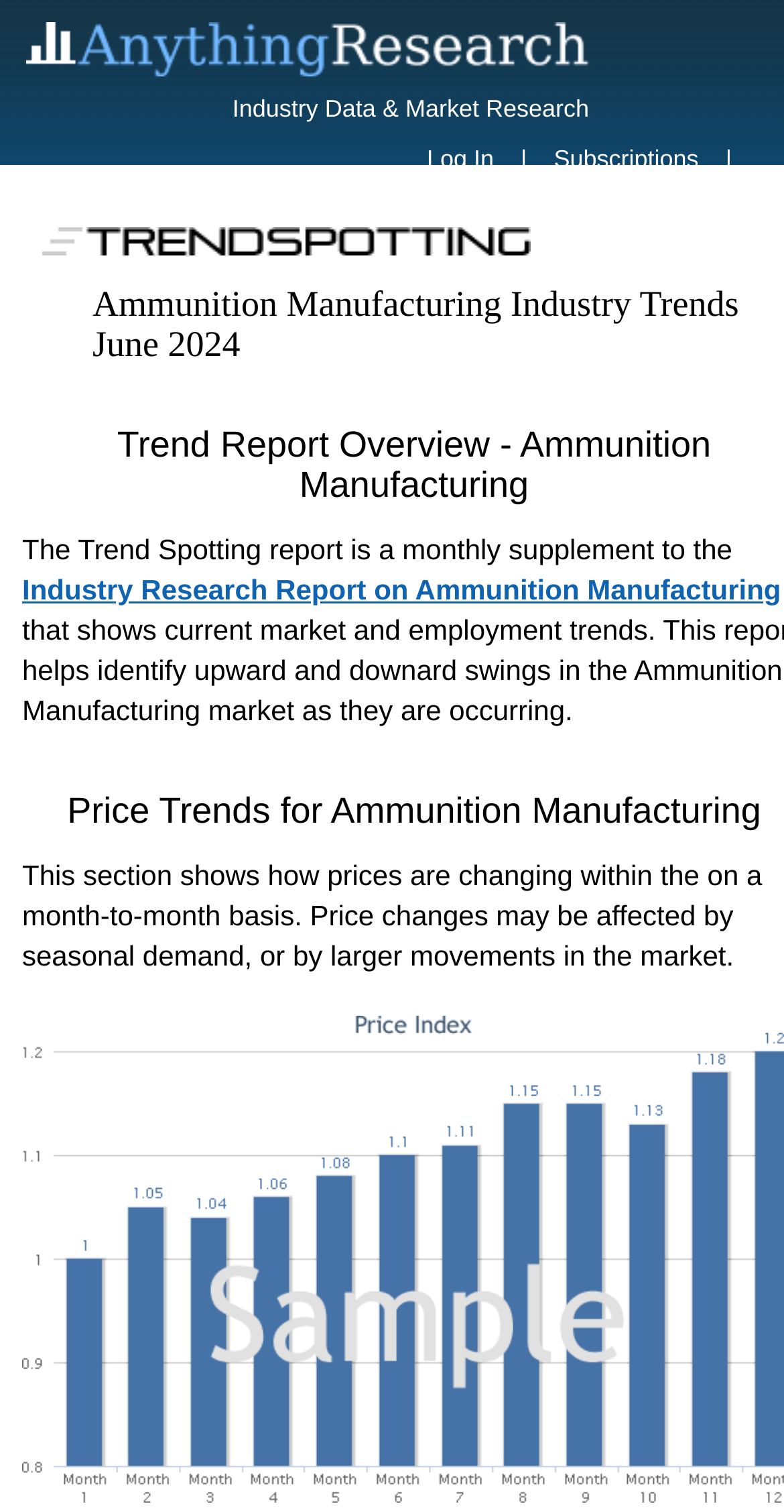Provide an in-depth caption for the webpage.

The webpage is focused on providing market trends and analysis for the U.S. Ammunition Manufacturing industry. At the top left, there is a logo image and a link to "AnythingResearch". Next to it, there is a static text "Industry Data & Market Research". On the top right, there are several links, including "Log In", "Subscriptions", "FAQs", "About Us", and "Contact", separated by vertical lines.

Below the top navigation bar, there is a large image related to Ammunition Manufacturing trends. Above the image, there is a static text "Ammunition Manufacturing Industry Trends" and a subtitle "June 2024". 

On the left side of the page, there are several links, including "Industry Research", "Market Size Methodology", and "Insights". On the right side, there is a link to "Top Industries for 2023". 

The main content of the page starts with a static text describing the Trend Spotting report, which is a monthly supplement to the Industry Research Report on Ammunition Manufacturing. This report provides analysis of the latest trends shaping the U.S. Ammunition Manufacturing industry. 

Further down, there is a section that explains how prices are changing within the industry on a month-to-month basis, which may be affected by seasonal demand or larger movements in the market.